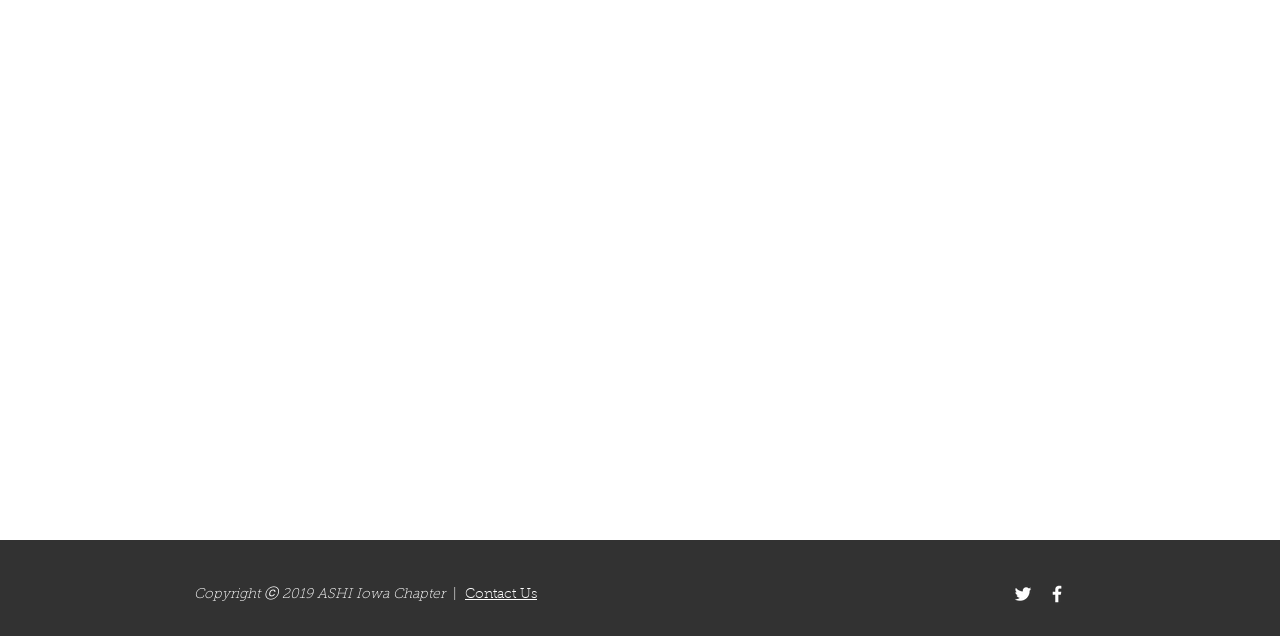Mark the bounding box of the element that matches the following description: "aria-label="White Twitter Icon"".

[0.791, 0.917, 0.808, 0.951]